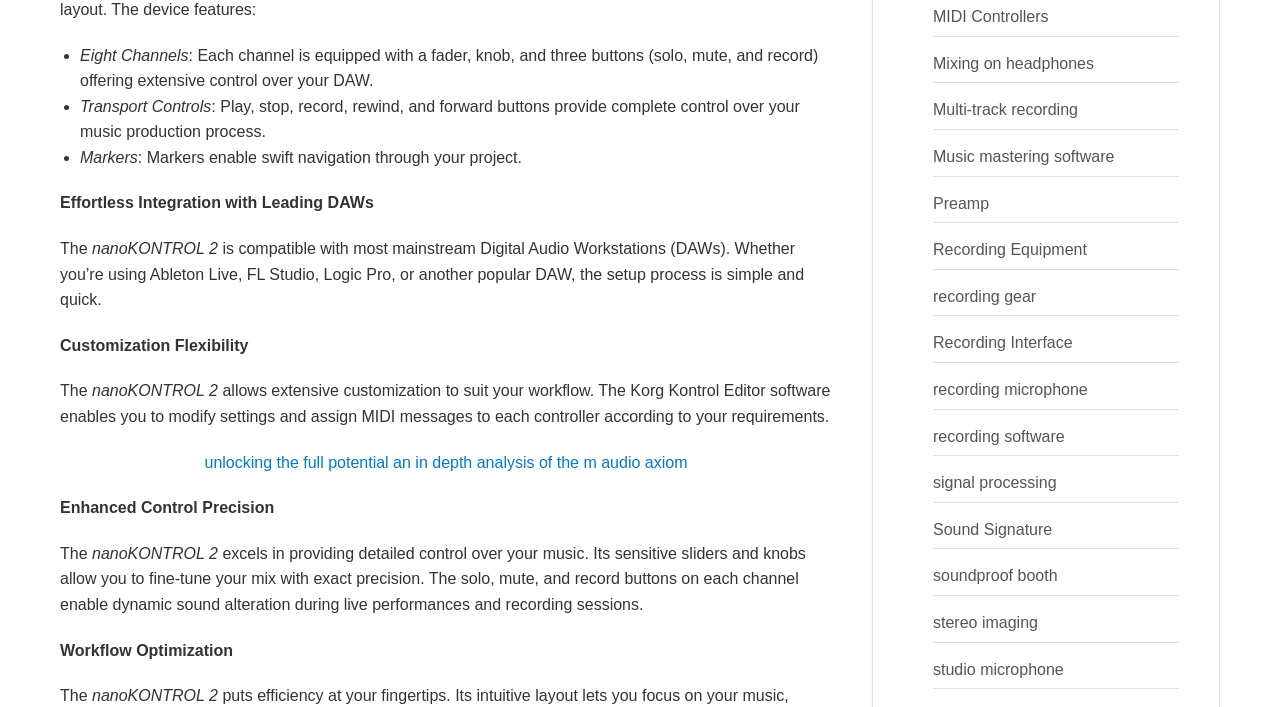Please identify the coordinates of the bounding box that should be clicked to fulfill this instruction: "Learn more about 'unlocking the full potential an in depth analysis of the m audio axiom'".

[0.16, 0.642, 0.537, 0.666]